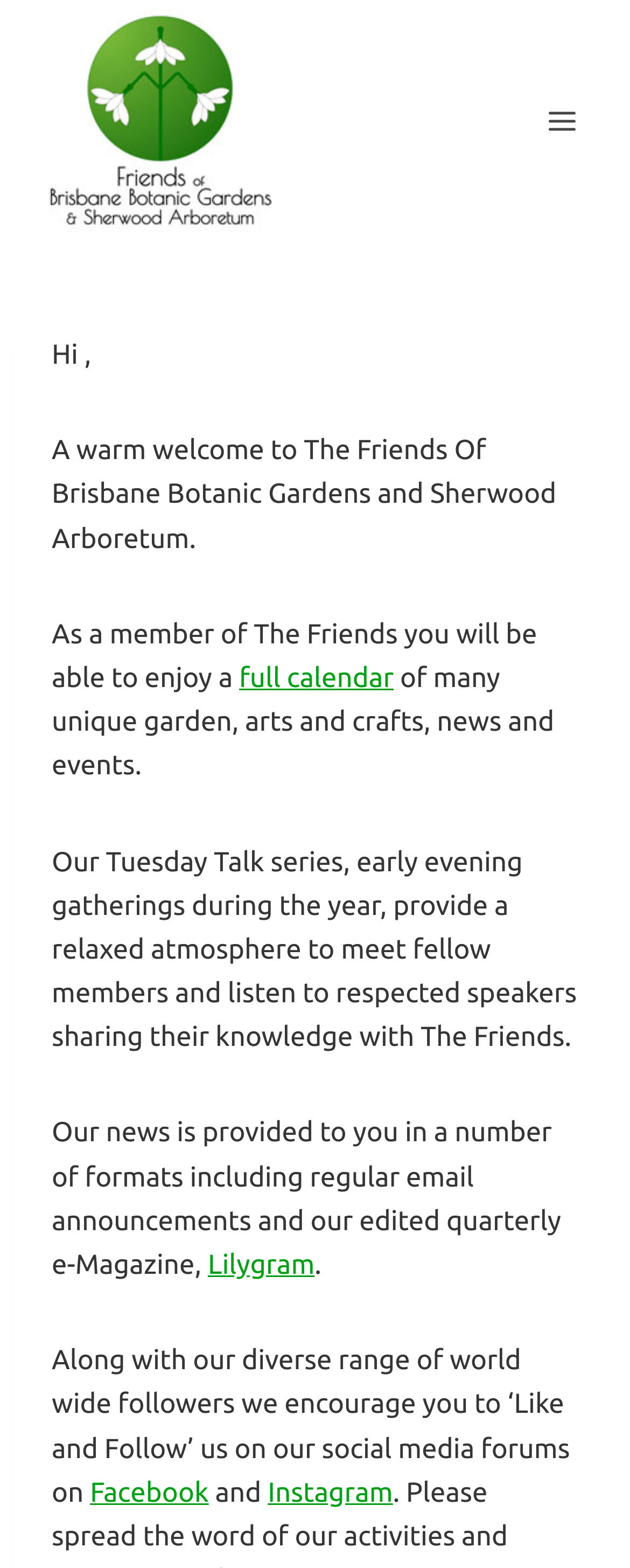What is the topic of the Tuesday Talk series?
Give a detailed and exhaustive answer to the question.

The topic of the Tuesday Talk series can be found in the text, which states that the Tuesday Talk series provides a relaxed atmosphere to meet fellow members and listen to respected speakers sharing their knowledge with The Friends.